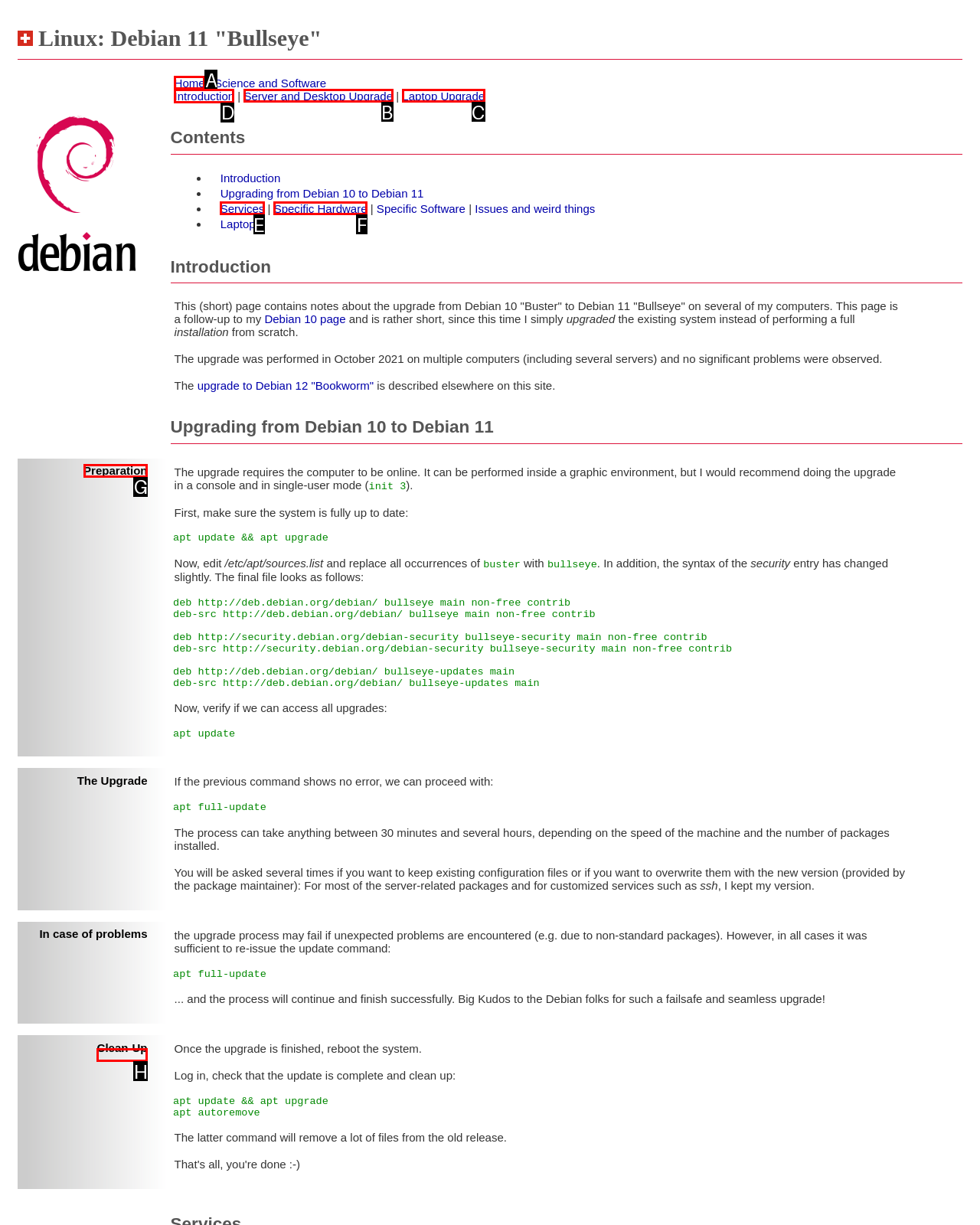Please indicate which HTML element should be clicked to fulfill the following task: Click on the 'Introduction' link. Provide the letter of the selected option.

D